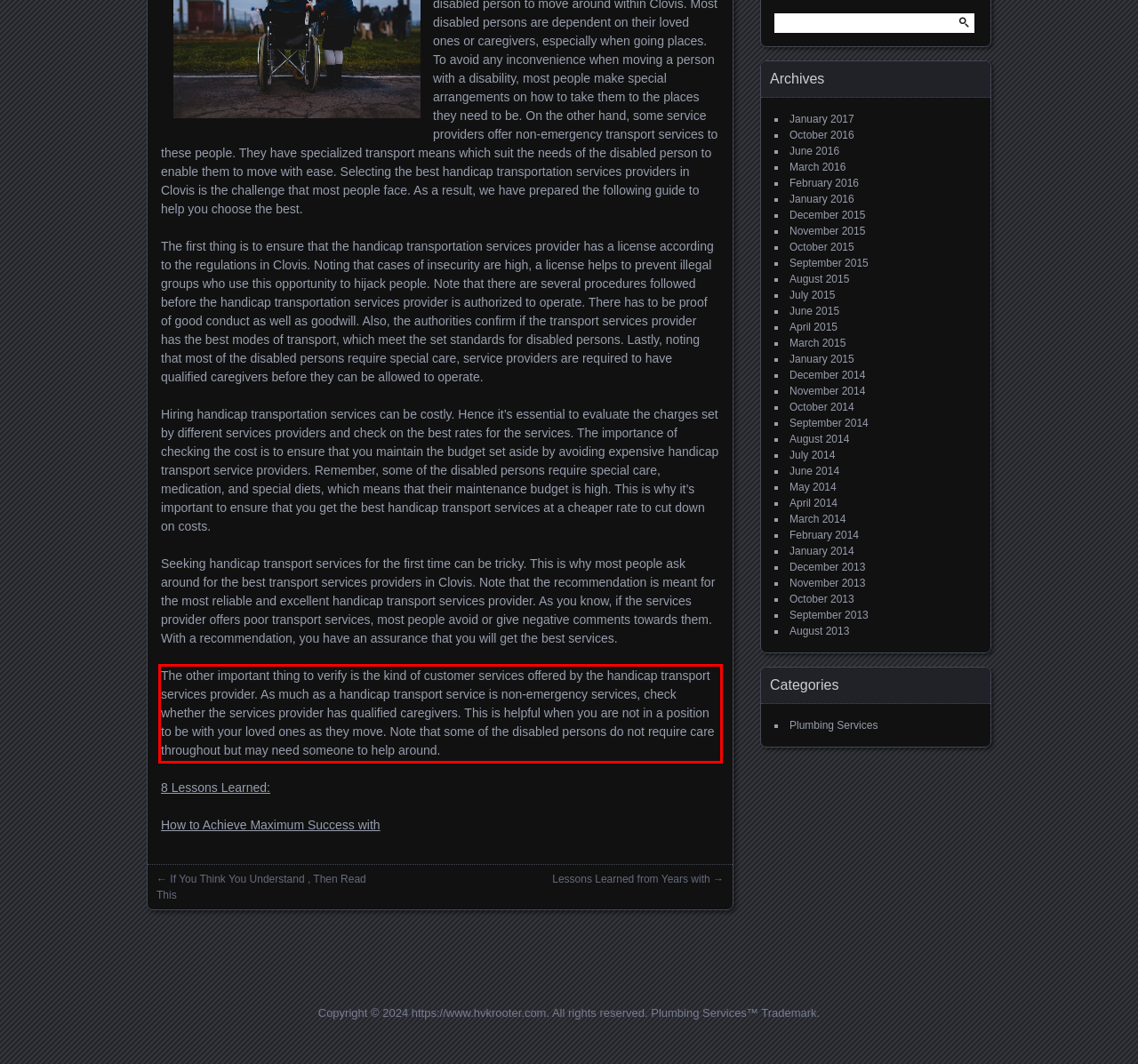Please recognize and transcribe the text located inside the red bounding box in the webpage image.

The other important thing to verify is the kind of customer services offered by the handicap transport services provider. As much as a handicap transport service is non-emergency services, check whether the services provider has qualified caregivers. This is helpful when you are not in a position to be with your loved ones as they move. Note that some of the disabled persons do not require care throughout but may need someone to help around.